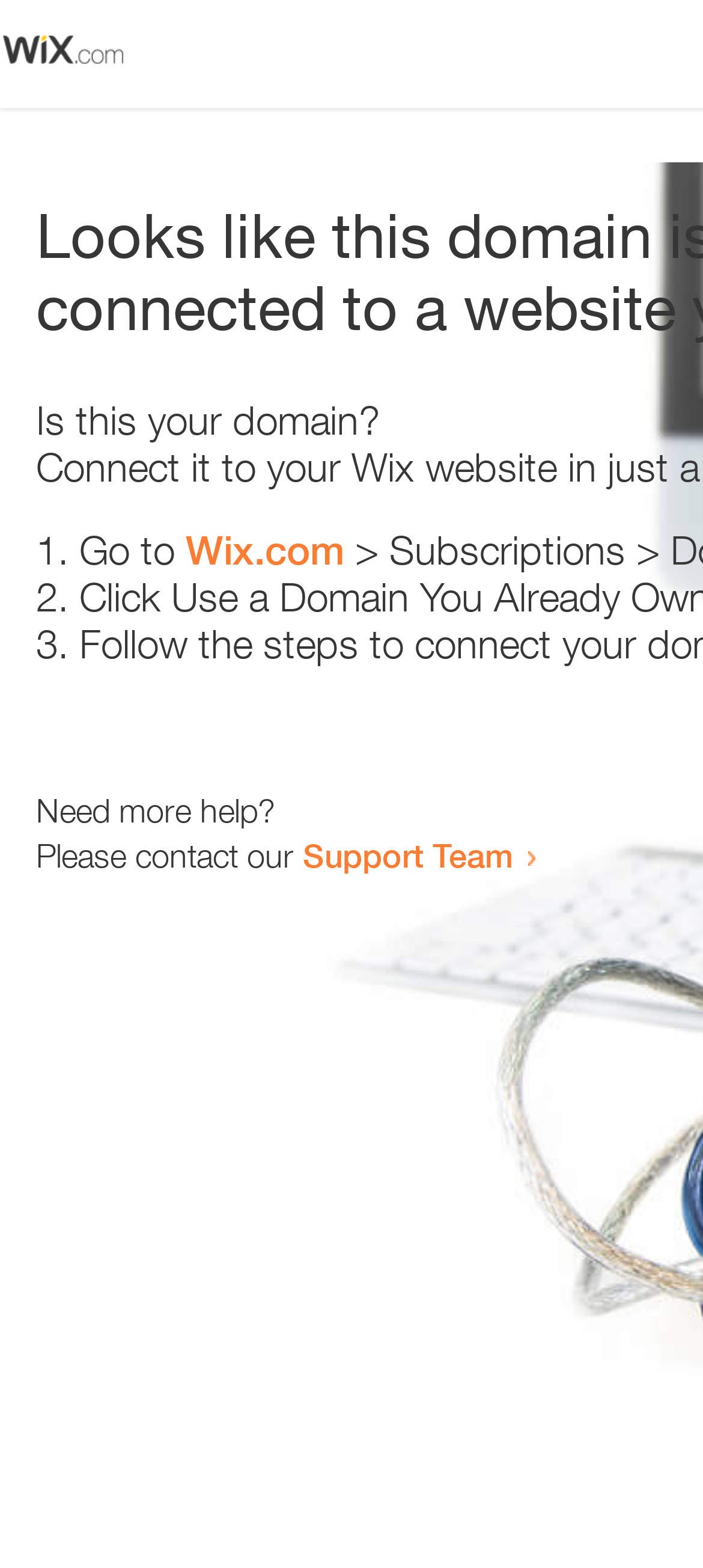Describe the webpage meticulously, covering all significant aspects.

The webpage appears to be an error page, with a small image at the top left corner. Below the image, there is a question "Is this your domain?" in a prominent position. 

To the right of the question, there is a numbered list with three items. The first item starts with "1." and suggests going to "Wix.com". The second item starts with "2." and the third item starts with "3.", but their contents are not specified. 

Below the list, there is a section that offers help. It starts with the question "Need more help?" and then provides a sentence "Please contact our" followed by a link to the "Support Team".